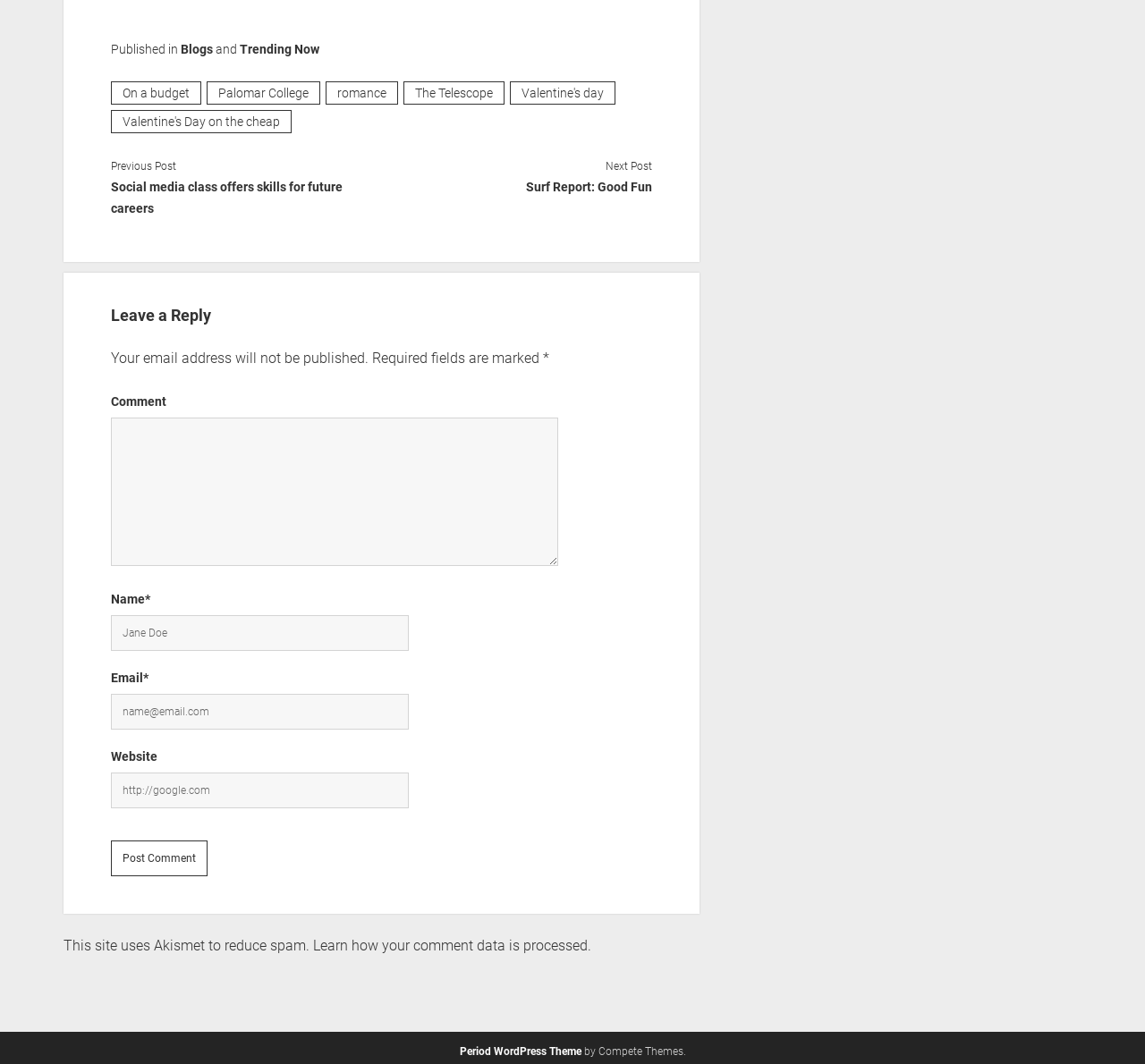Based on the element description "Valentine's Day on the cheap", predict the bounding box coordinates of the UI element.

[0.097, 0.098, 0.255, 0.12]